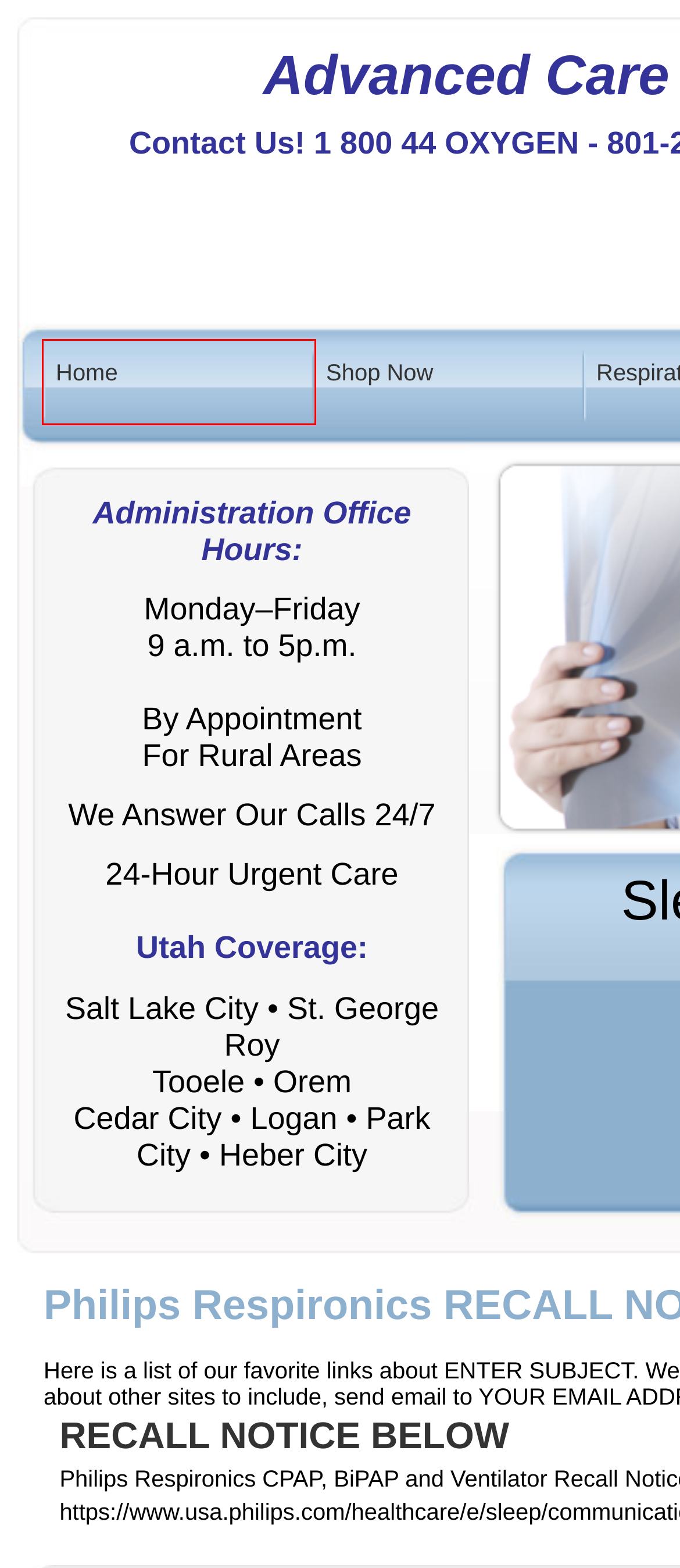You have a screenshot of a webpage with a red rectangle bounding box around a UI element. Choose the best description that matches the new page after clicking the element within the bounding box. The candidate descriptions are:
A. Respiratory
B. Rehab Products
C. Home Oxygen and Medical Supply. Salt Lake City, UT
D. Products
E. Trilogy 100 Ventilator
F. CPAP
G. T70 Cough Assist
H. Shop Now

C